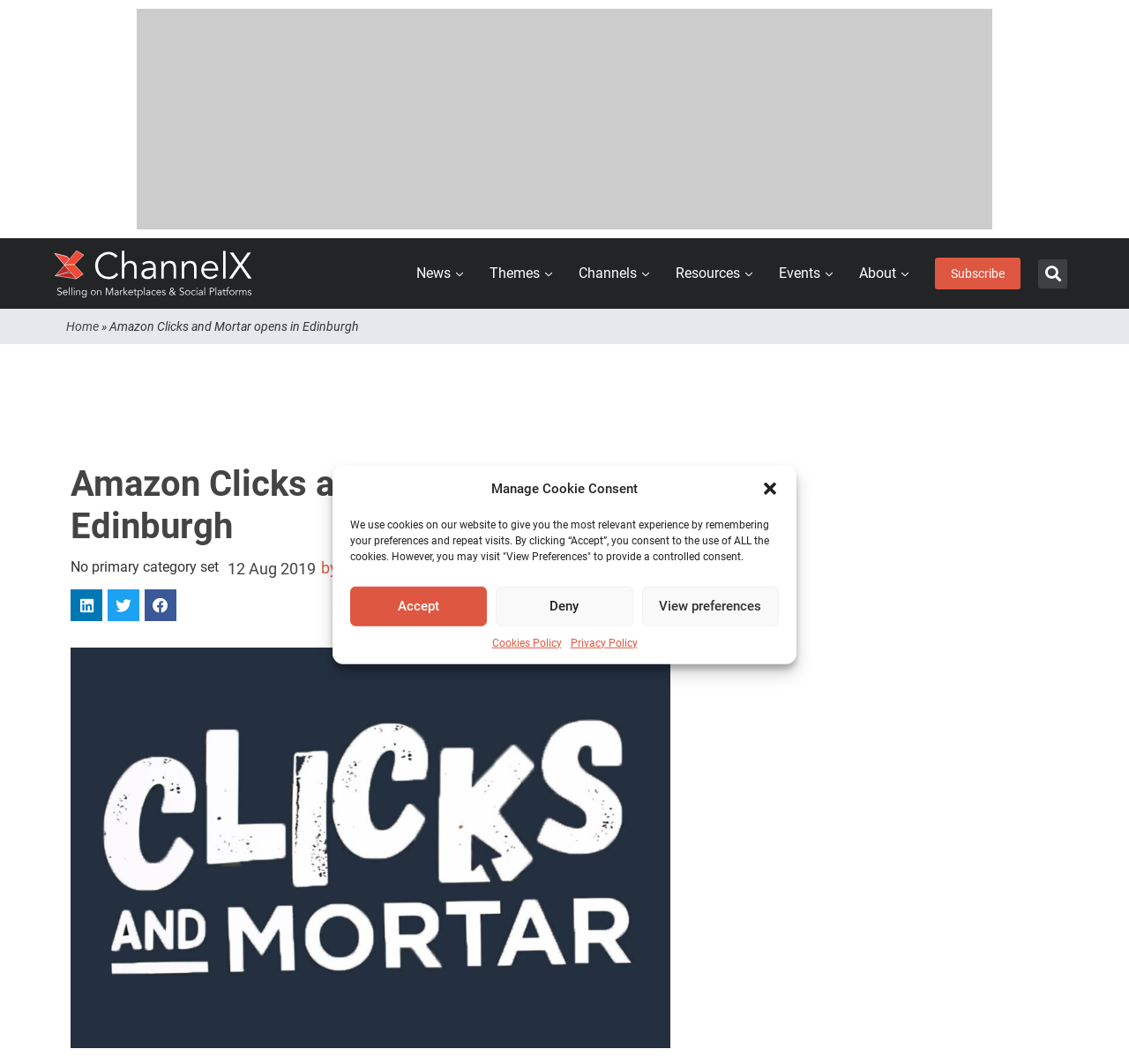Specify the bounding box coordinates of the area that needs to be clicked to achieve the following instruction: "Search for something".

[0.92, 0.243, 0.945, 0.271]